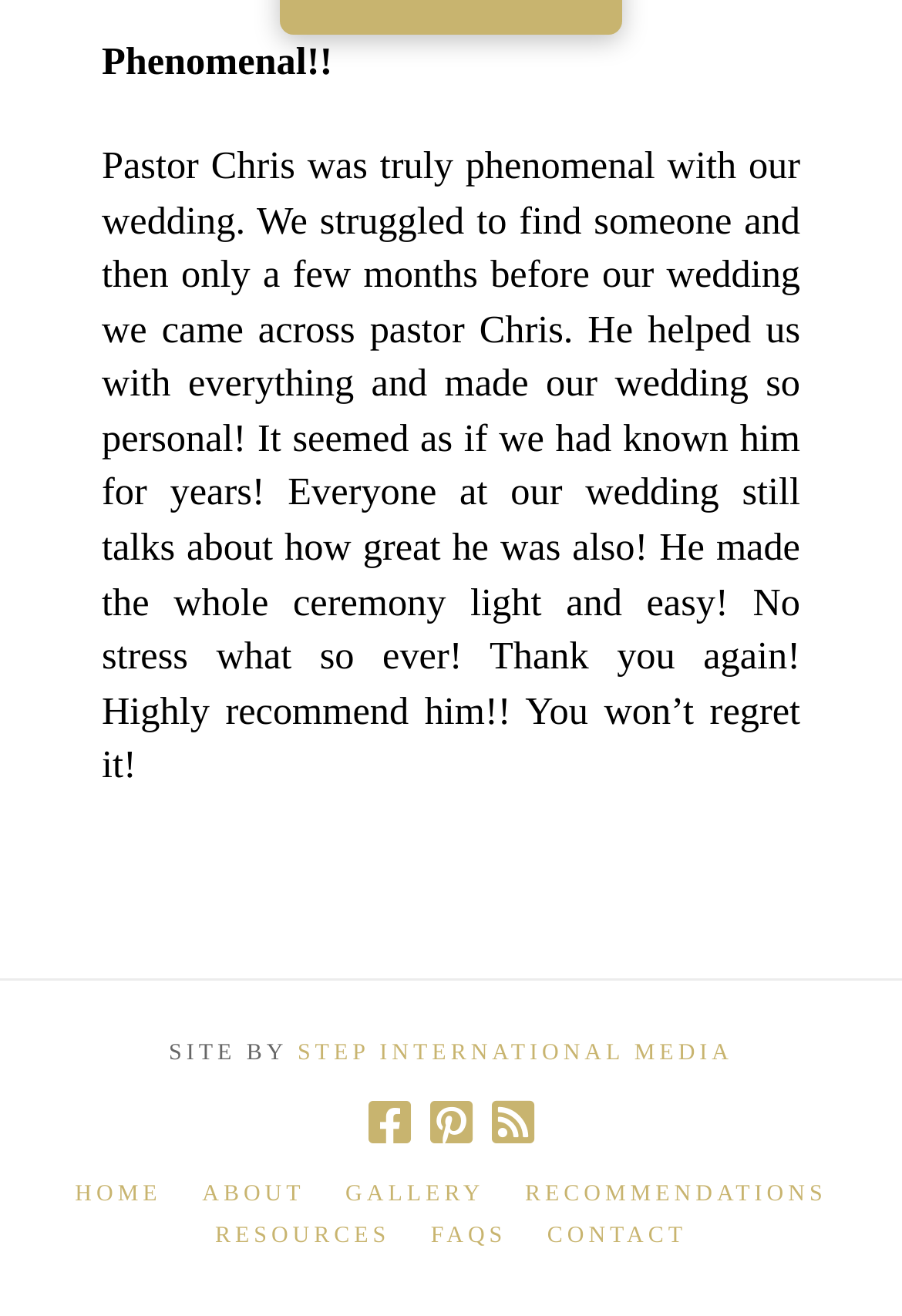Determine the bounding box coordinates of the section I need to click to execute the following instruction: "contact the pastor". Provide the coordinates as four float numbers between 0 and 1, i.e., [left, top, right, bottom].

[0.607, 0.929, 0.762, 0.952]